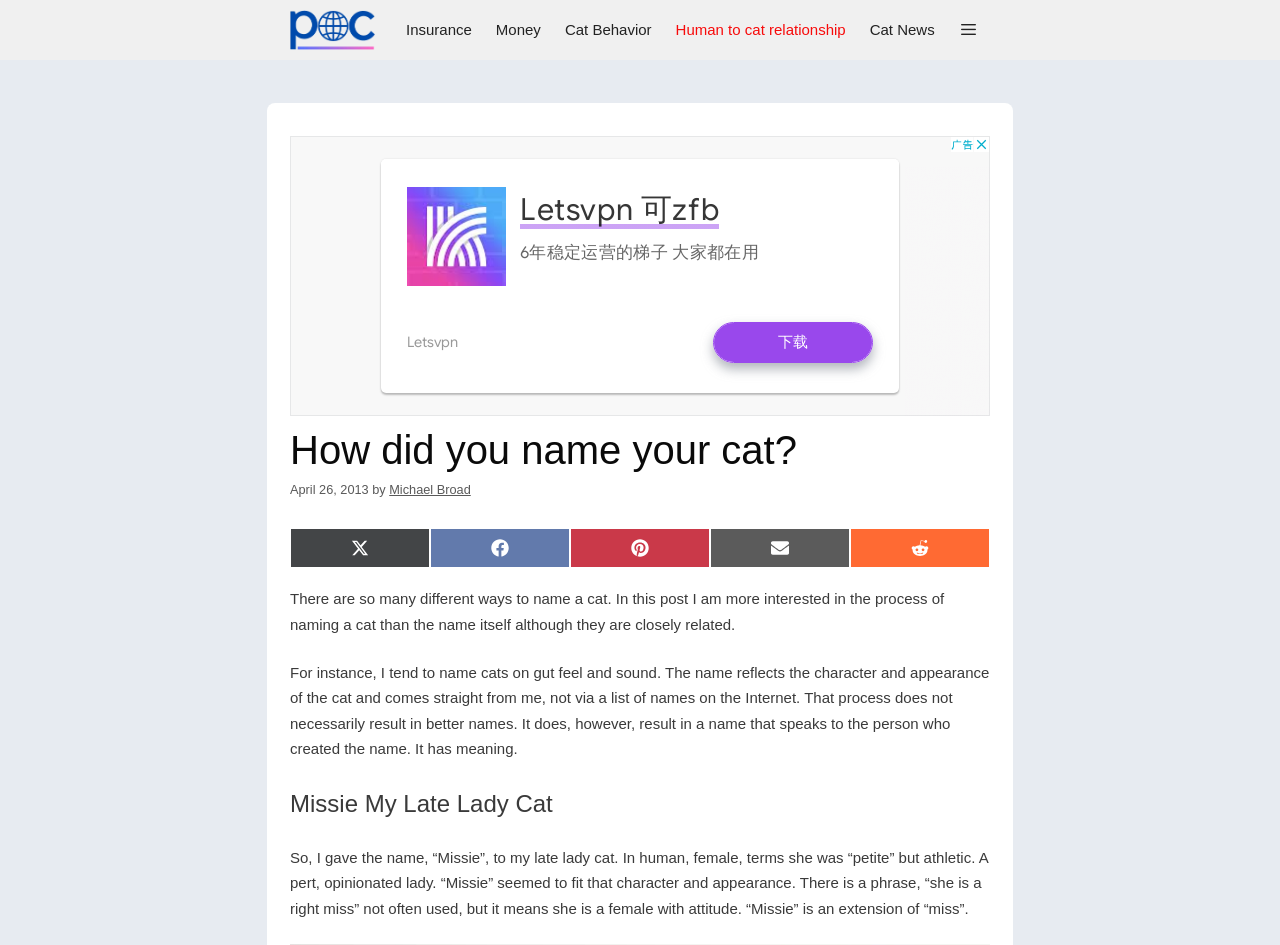Determine the bounding box for the HTML element described here: "aria-label="Advertisement" name="aswift_1" title="Advertisement"". The coordinates should be given as [left, top, right, bottom] with each number being a float between 0 and 1.

[0.227, 0.144, 0.773, 0.44]